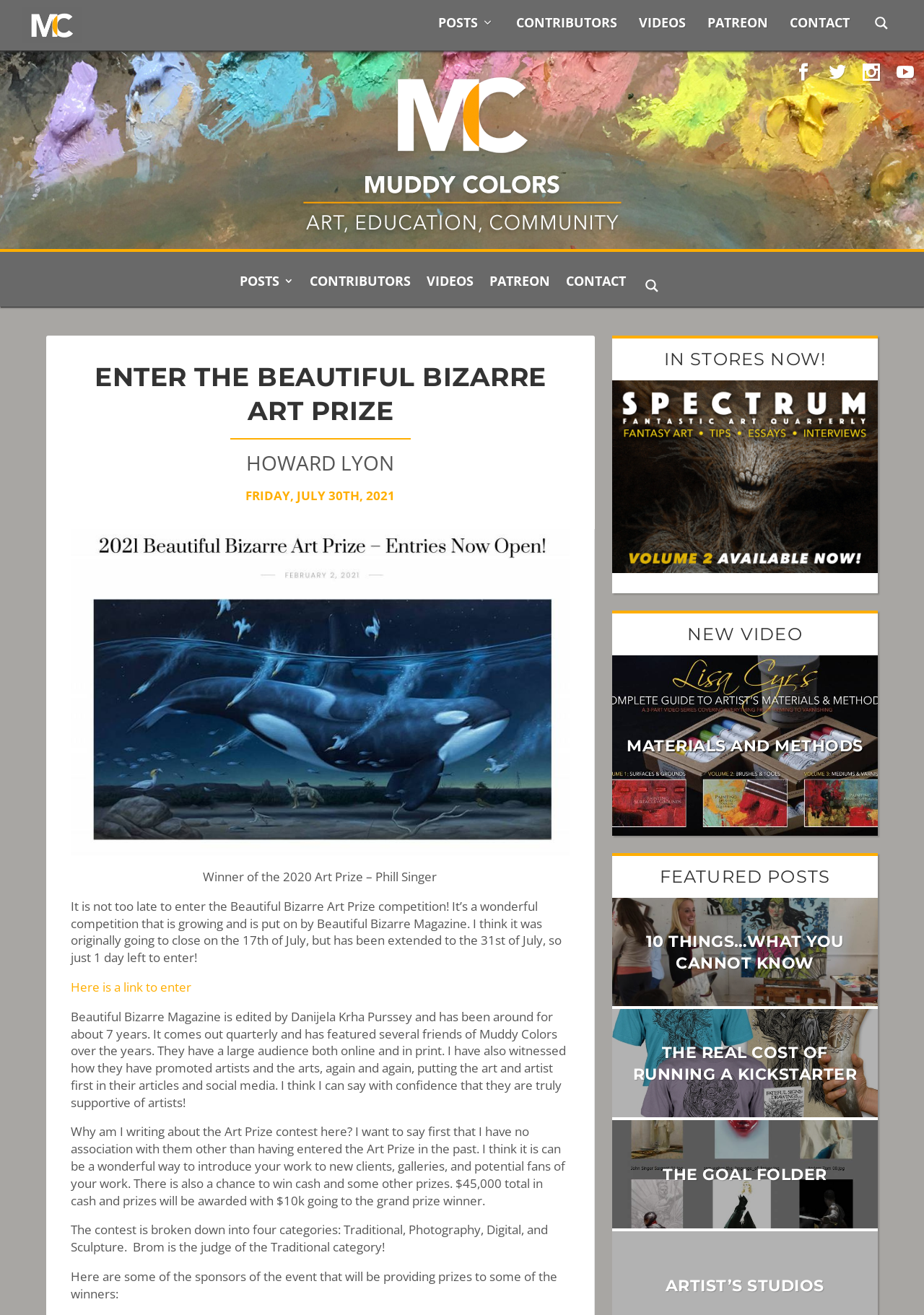Please identify the bounding box coordinates of the area I need to click to accomplish the following instruction: "Watch videos".

[0.462, 0.21, 0.512, 0.233]